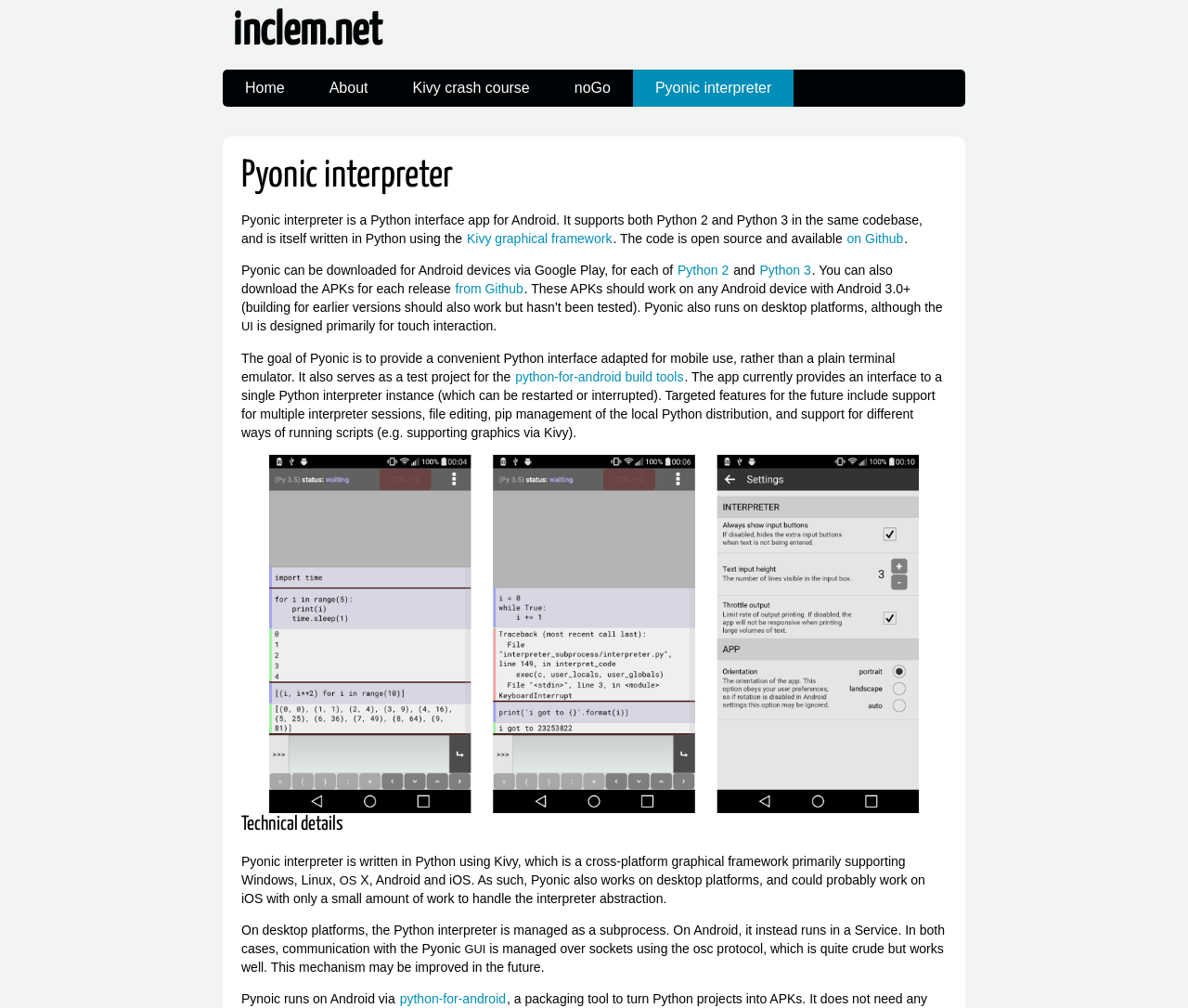Use a single word or phrase to answer the following:
What is the primary design goal of Pyonic?

Convenient Python interface for mobile use